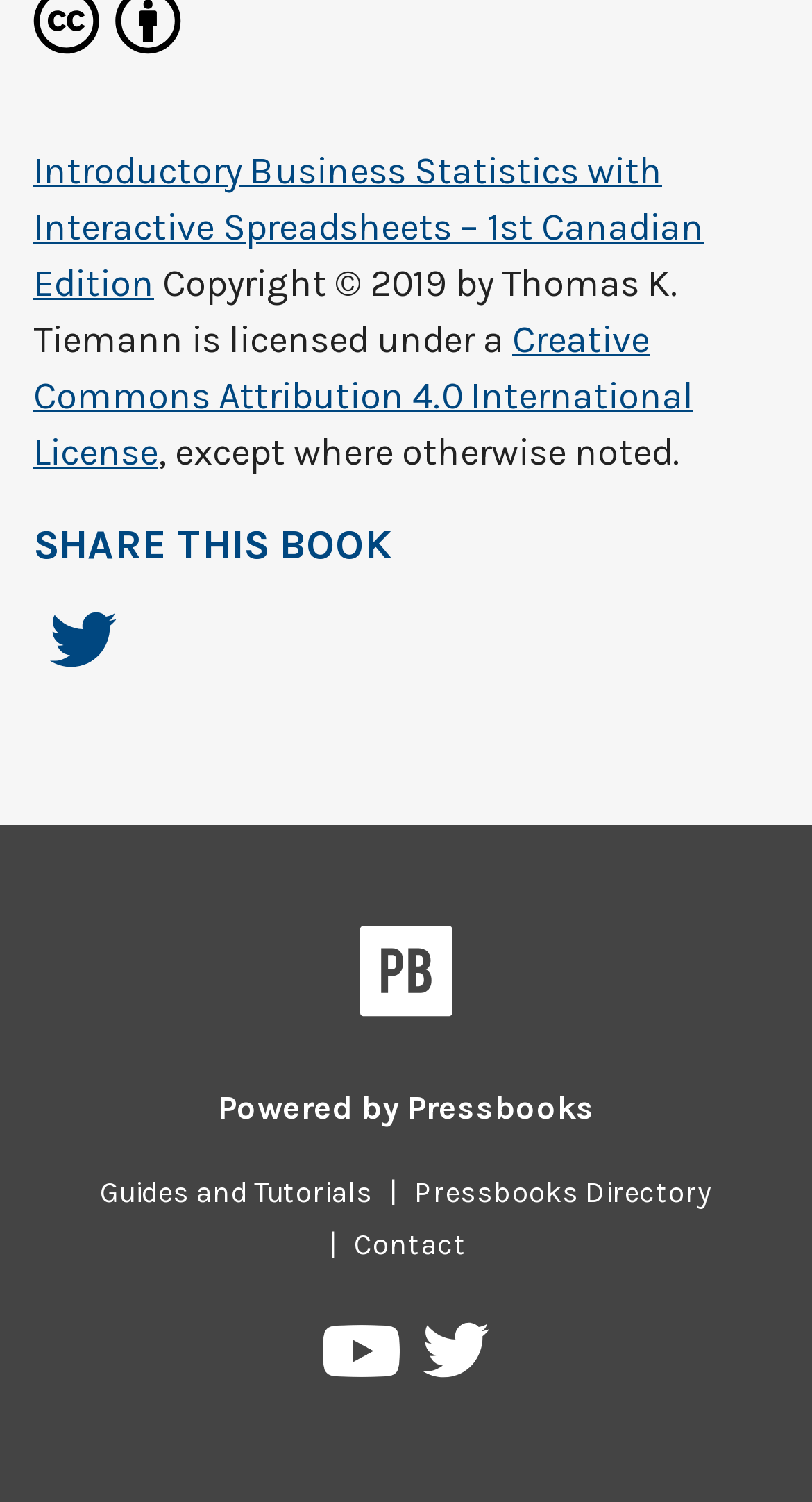Based on the image, please elaborate on the answer to the following question:
What is the name of the platform that powered this book?

The name of the platform can be found in the link element with the text 'Powered by Pressbooks' at the bottom of the webpage.